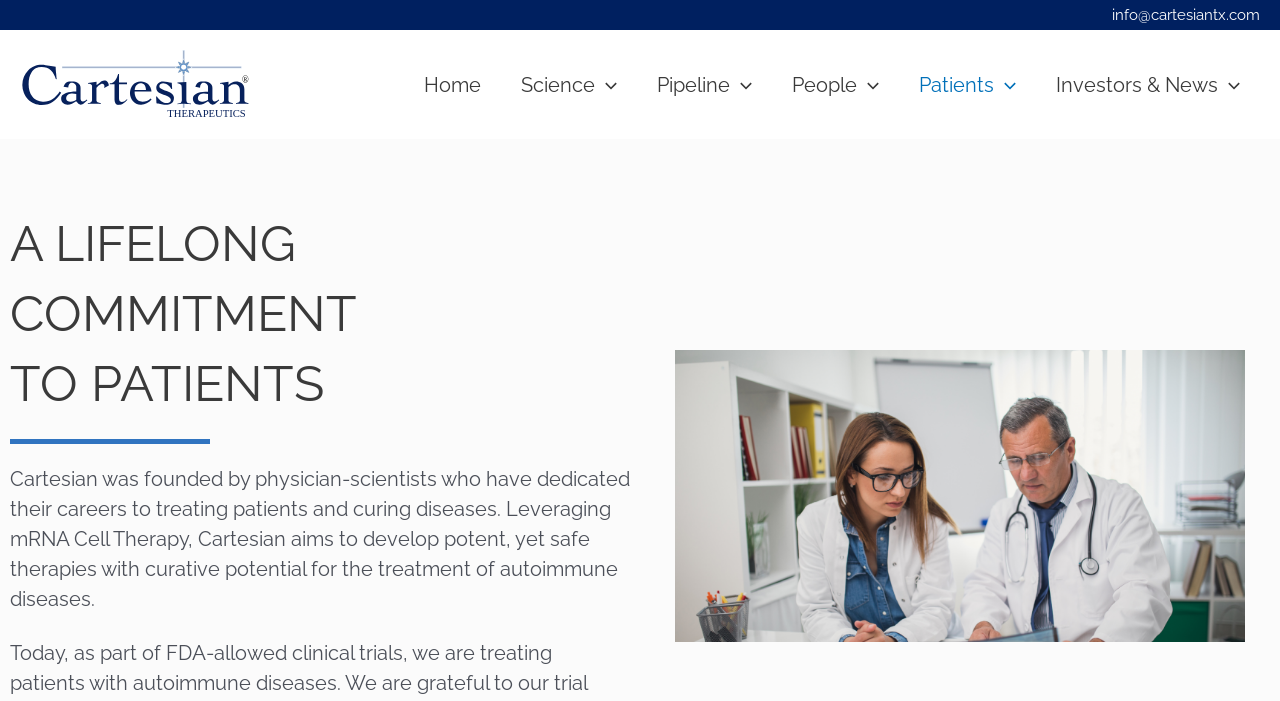Generate a thorough caption detailing the webpage content.

The webpage is about Cartesian, a company founded by physician-scientists committed to treating patients and curing diseases. At the top left corner, there is a Cartesian logo, which is an image. Next to it, there is a navigation menu with five main links: Home, Science, Pipeline, People, and Patients. Each of these links has a corresponding menu toggle icon, which is an image. 

Below the navigation menu, there is a heading that reads "A LIFELONG COMMITMENT TO PATIENTS" in a prominent font. Underneath the heading, there is a paragraph of text that describes the company's mission, stating that Cartesian aims to develop potent and safe therapies with curative potential for the treatment of autoimmune diseases using mRNA Cell Therapy.

At the top right corner, there is a link to the company's email address, "info@cartesiantx.com".